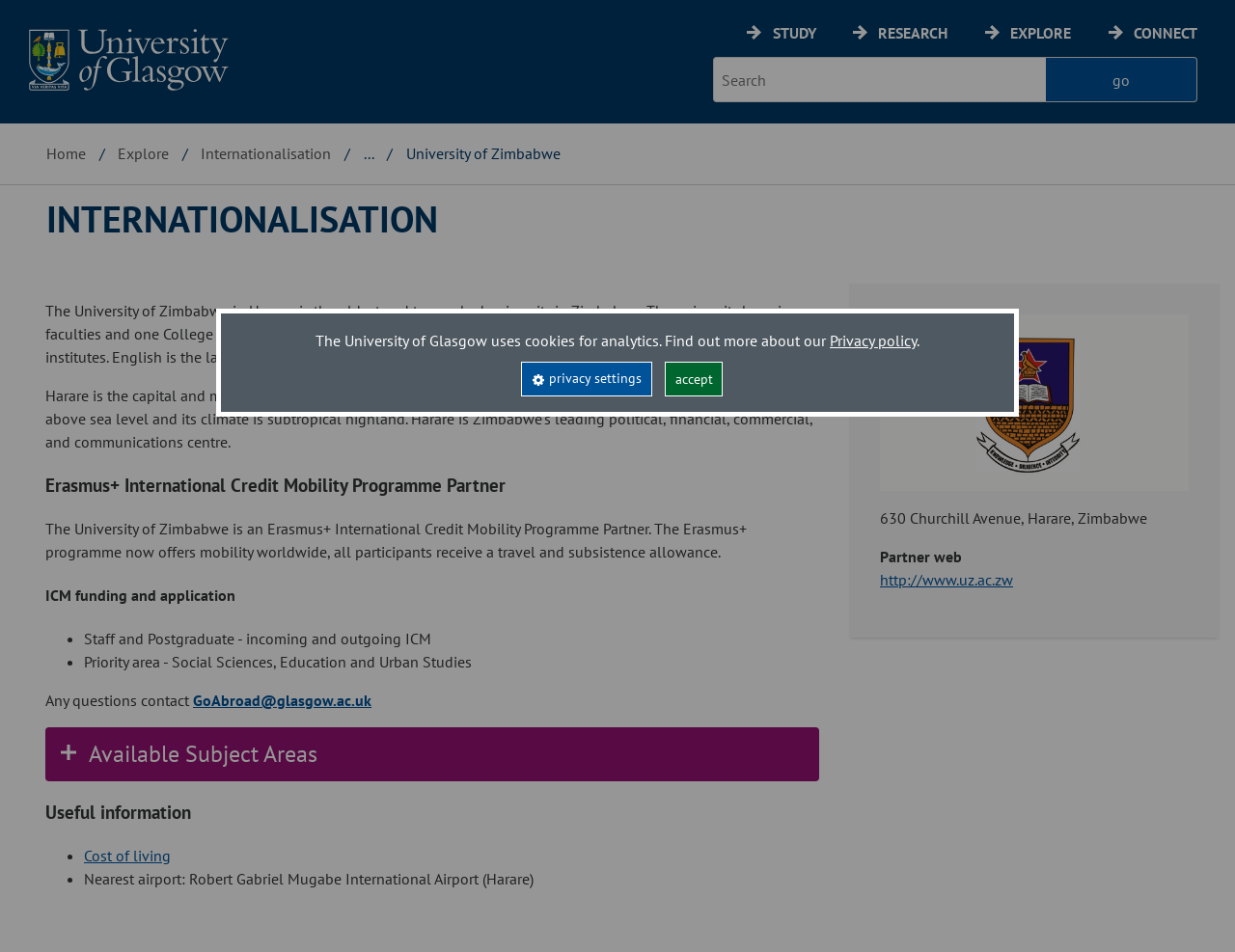What is the name of the airport nearest to the University of Zimbabwe?
Give a detailed and exhaustive answer to the question.

The answer can be found in the 'Useful information' section of the webpage, where it is listed as 'Nearest airport: Robert Gabriel Mugabe International Airport (Harare)'